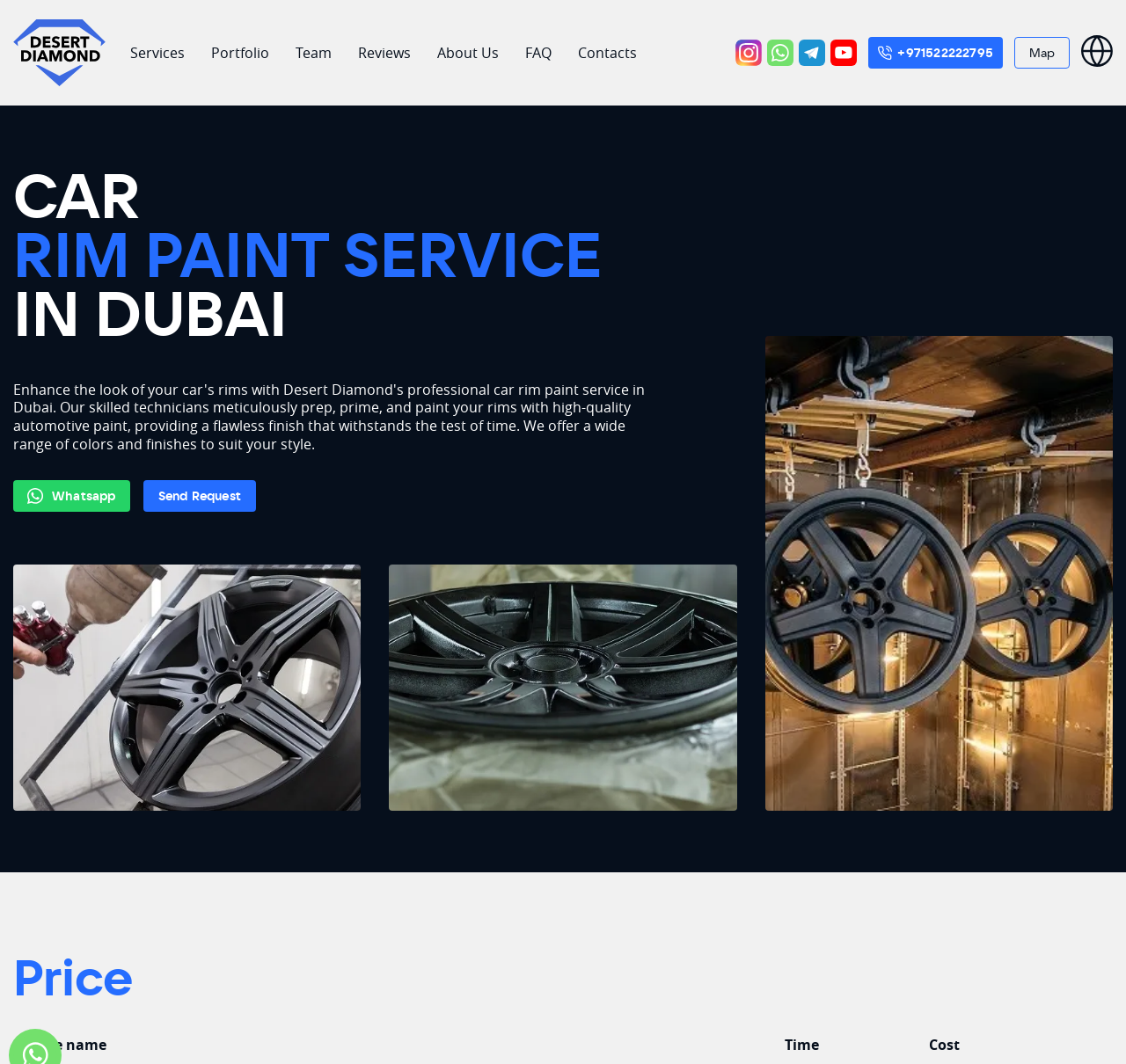Give an extensive and precise description of the webpage.

The webpage is about Desert Diamond's car rim paint service in Dubai. At the top left, there is a logo of "Car Care Center Dubai" which is both a link and an image. Below the logo, there is a navigation menu with links to "Services", "Portfolio", "Team", "Reviews", "About Us", "FAQ", and "Contacts". These links are aligned horizontally and take up about half of the screen width.

On the top right, there are social media links to "instagram", "whatsapp", "telegram", and "youtube", each accompanied by an image. Next to these links, there is a button with a phone number "+971522222795" and a small image. Another button with the text "Map" is located at the top right corner.

The main content of the webpage starts with a large heading "CAR RIM PAINT SERVICE IN DUBAI" that spans about half of the screen width. Below the heading, there is a link to "Whatsapp" with a small image, and a button "Send Request".

At the bottom of the page, there is a section with a heading "Price" that takes up the full screen width. Below the "Price" heading, there are three columns of text labeled "Service name", "Time", and "Cost", which are likely to display the details of the car rim paint service.

Overall, the webpage has a clean layout with a clear hierarchy of elements, making it easy to navigate and find the desired information.